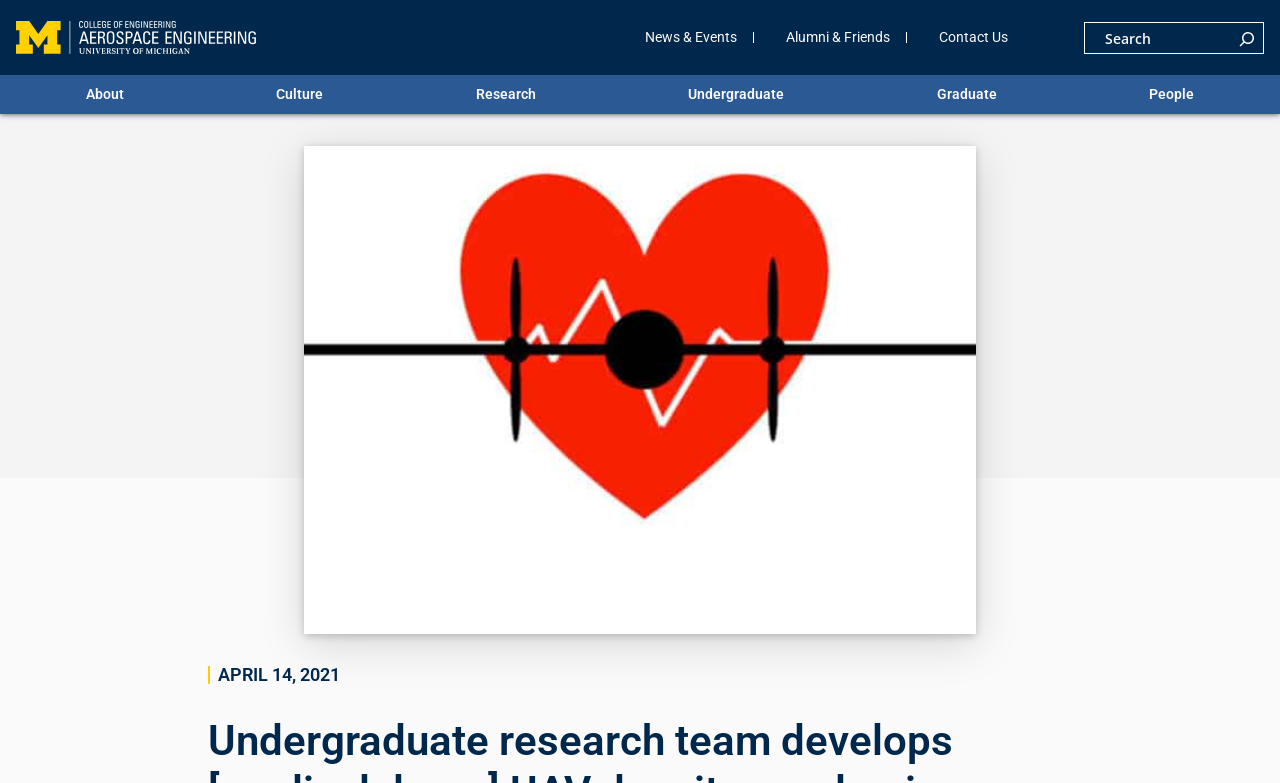What are the main navigation categories?
Using the details shown in the screenshot, provide a comprehensive answer to the question.

The main navigation categories can be found at the top of the webpage, where there are links to different sections such as 'About', 'Culture', 'Research', and others.